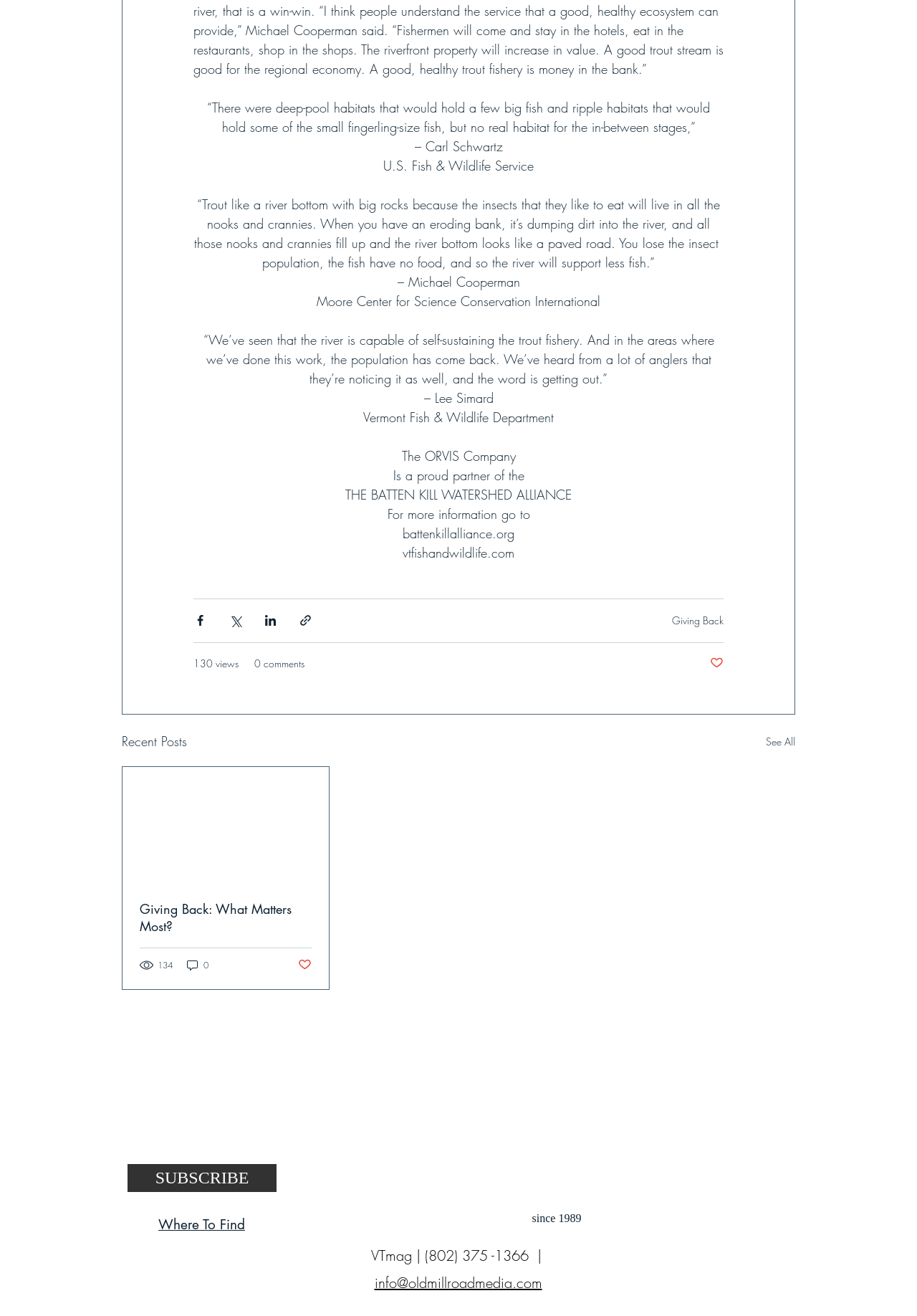Carefully examine the image and provide an in-depth answer to the question: What is the URL to get more information?

This answer can be found by looking at the text that says 'For more information go to battenkillalliance.org'.